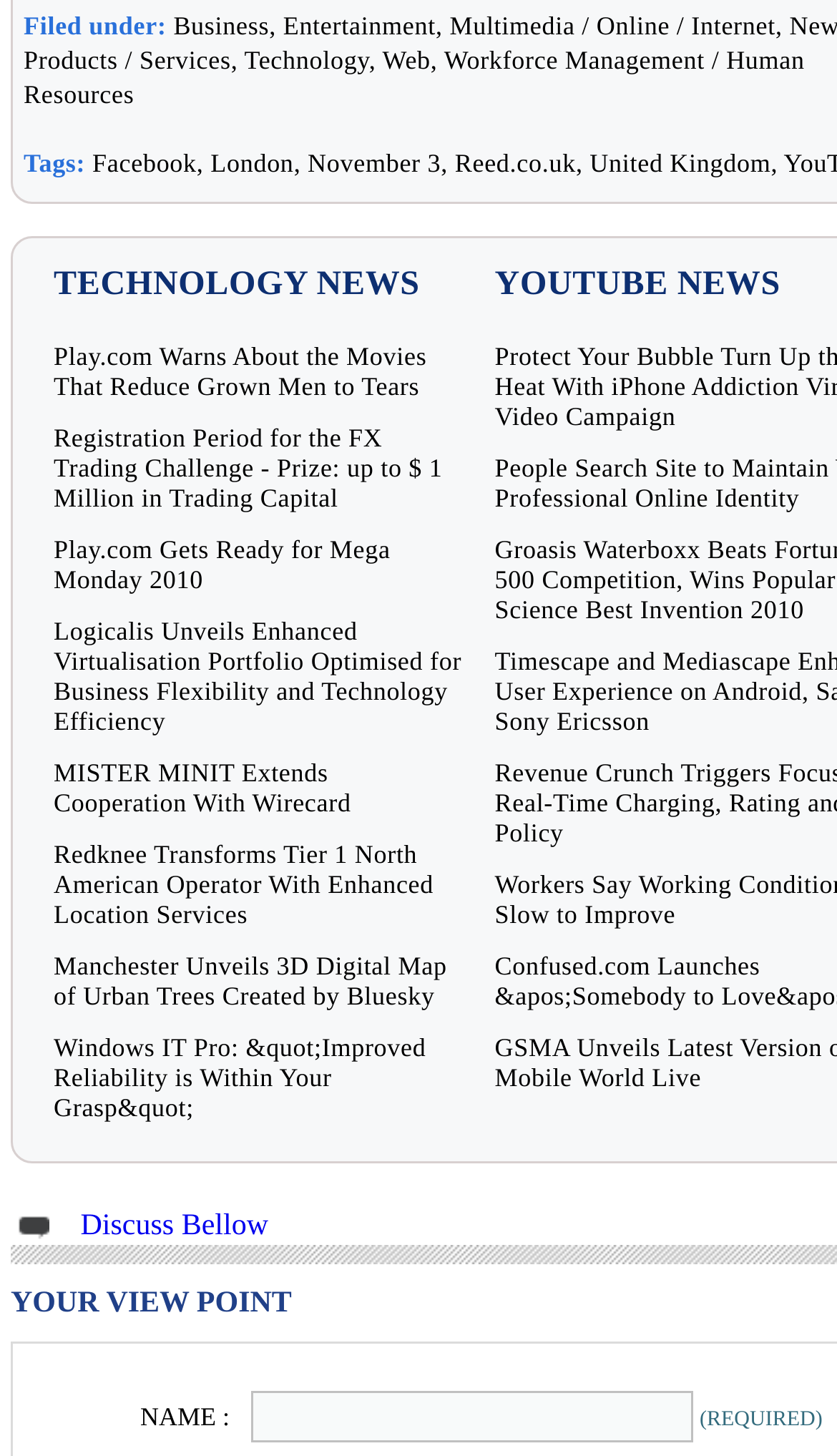Determine the coordinates of the bounding box for the clickable area needed to execute this instruction: "Click on the 'Business' category".

[0.207, 0.007, 0.322, 0.028]